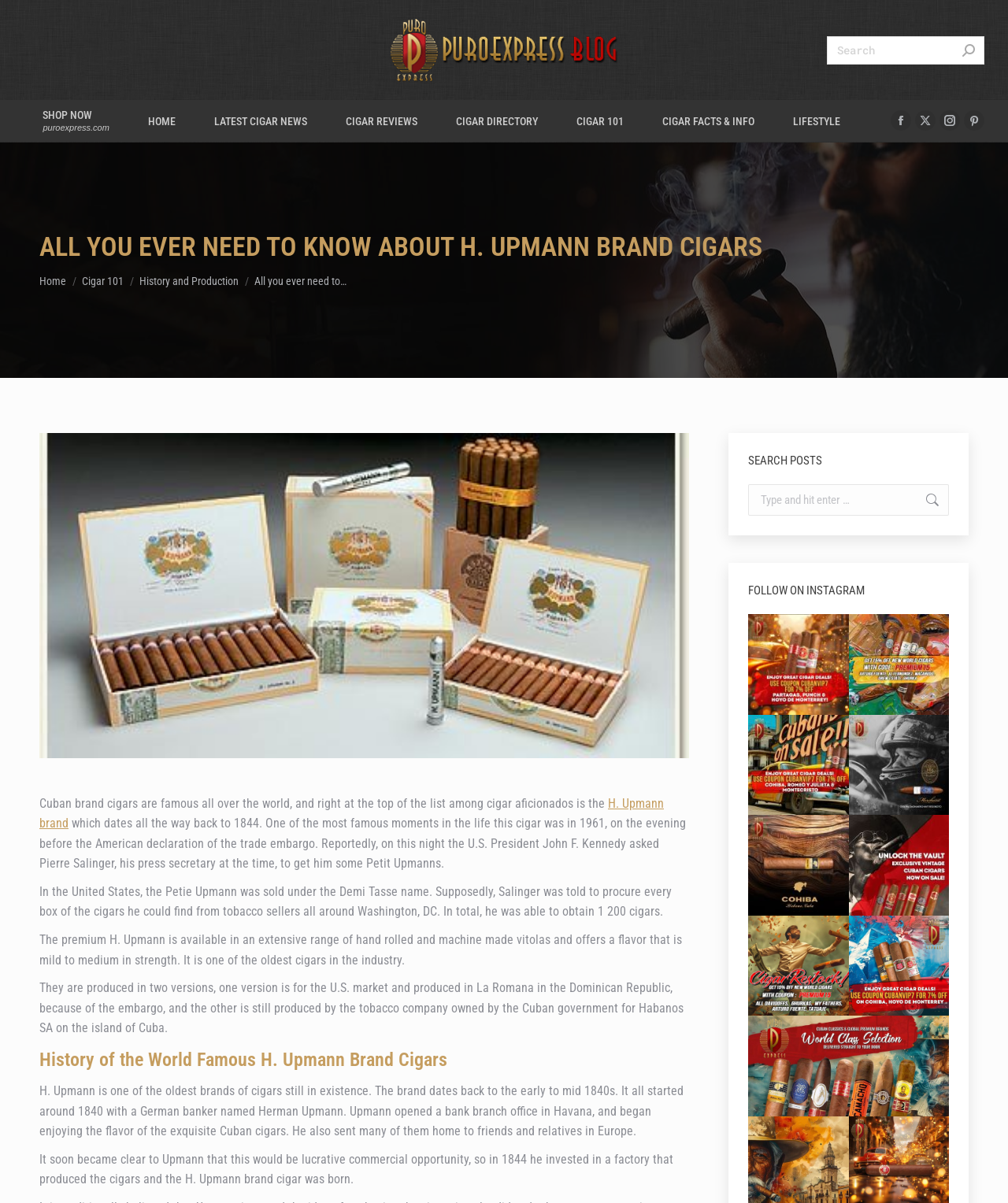Can you pinpoint the bounding box coordinates for the clickable element required for this instruction: "Explore the finest selection of New World cigars"? The coordinates should be four float numbers between 0 and 1, i.e., [left, top, right, bottom].

[0.842, 0.51, 0.941, 0.594]